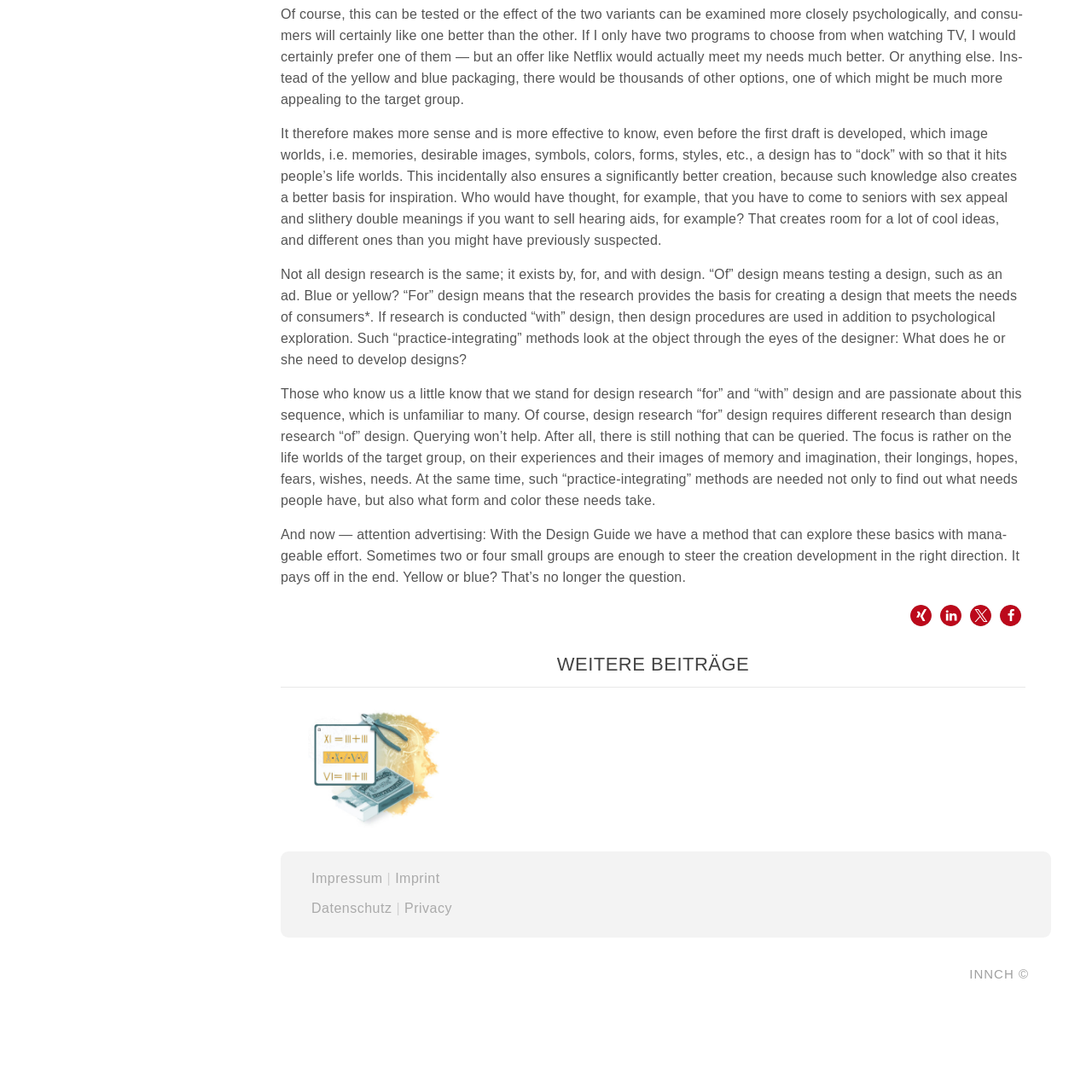What does the light bulb serve as in the context of the accompanying text?
Examine the image within the red bounding box and provide a comprehensive answer to the question.

According to the caption, the light bulb serves as a visual metaphor for the insightful discoveries that can arise from thoughtful research and understanding user experiences, in the context of the accompanying text on effective marketing techniques and design methodologies.